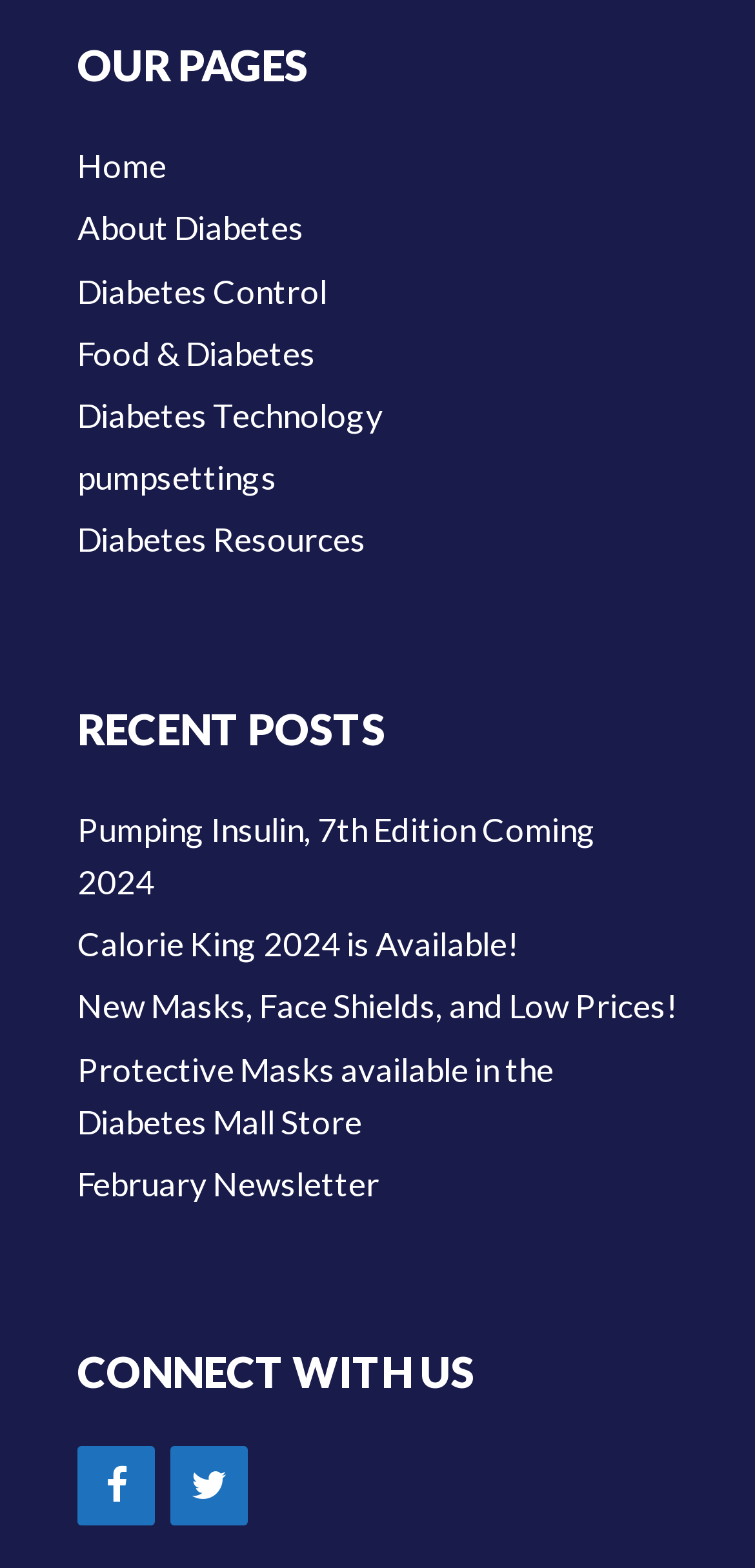What is the last recent post?
Utilize the information in the image to give a detailed answer to the question.

I looked at the links under the 'RECENT POSTS' heading and found that the last one is 'February Newsletter'.